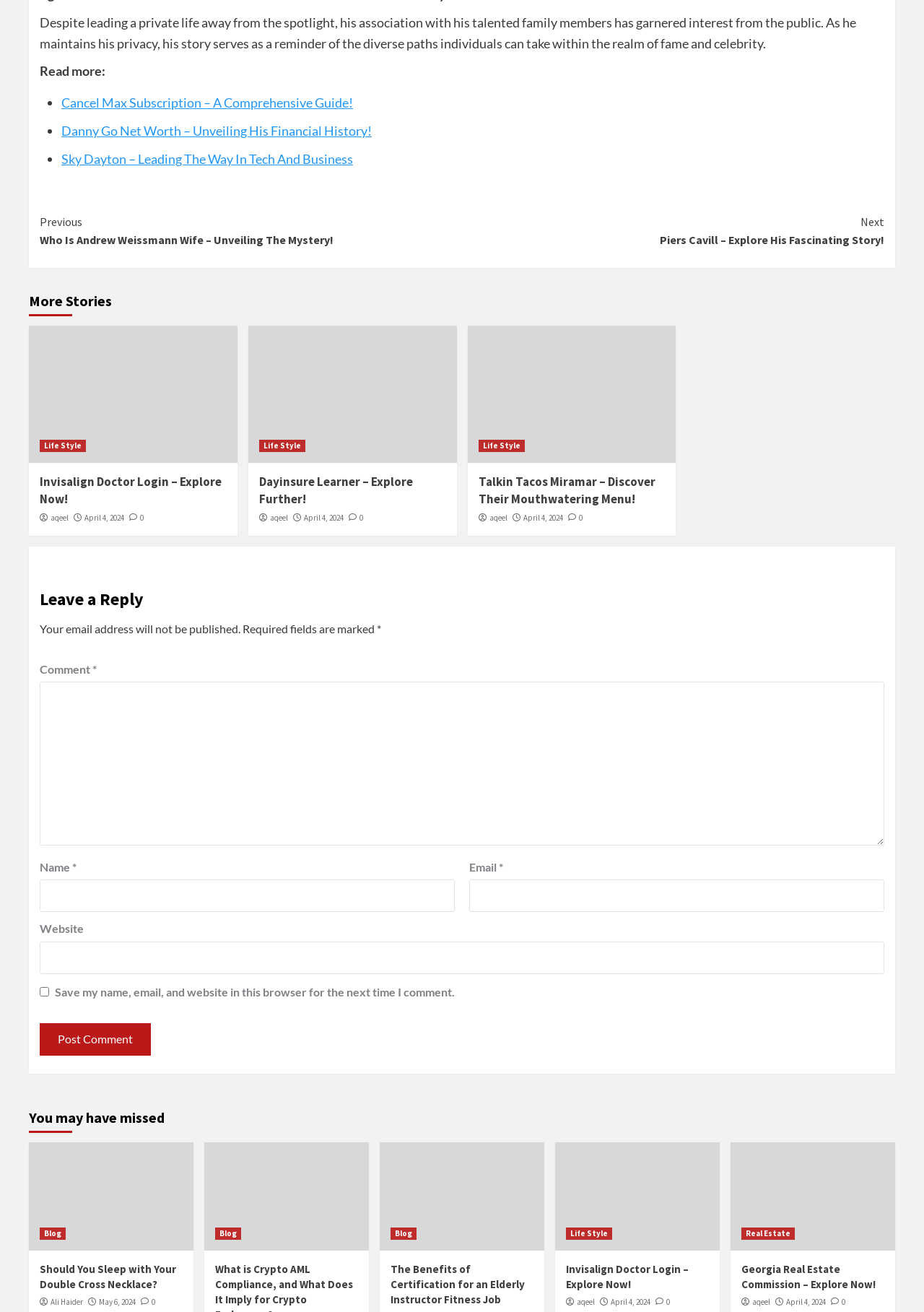Please identify the bounding box coordinates of the element's region that should be clicked to execute the following instruction: "Click on 'Should You Sleep with Your Double Cross Necklace?' link". The bounding box coordinates must be four float numbers between 0 and 1, i.e., [left, top, right, bottom].

[0.031, 0.871, 0.209, 0.953]